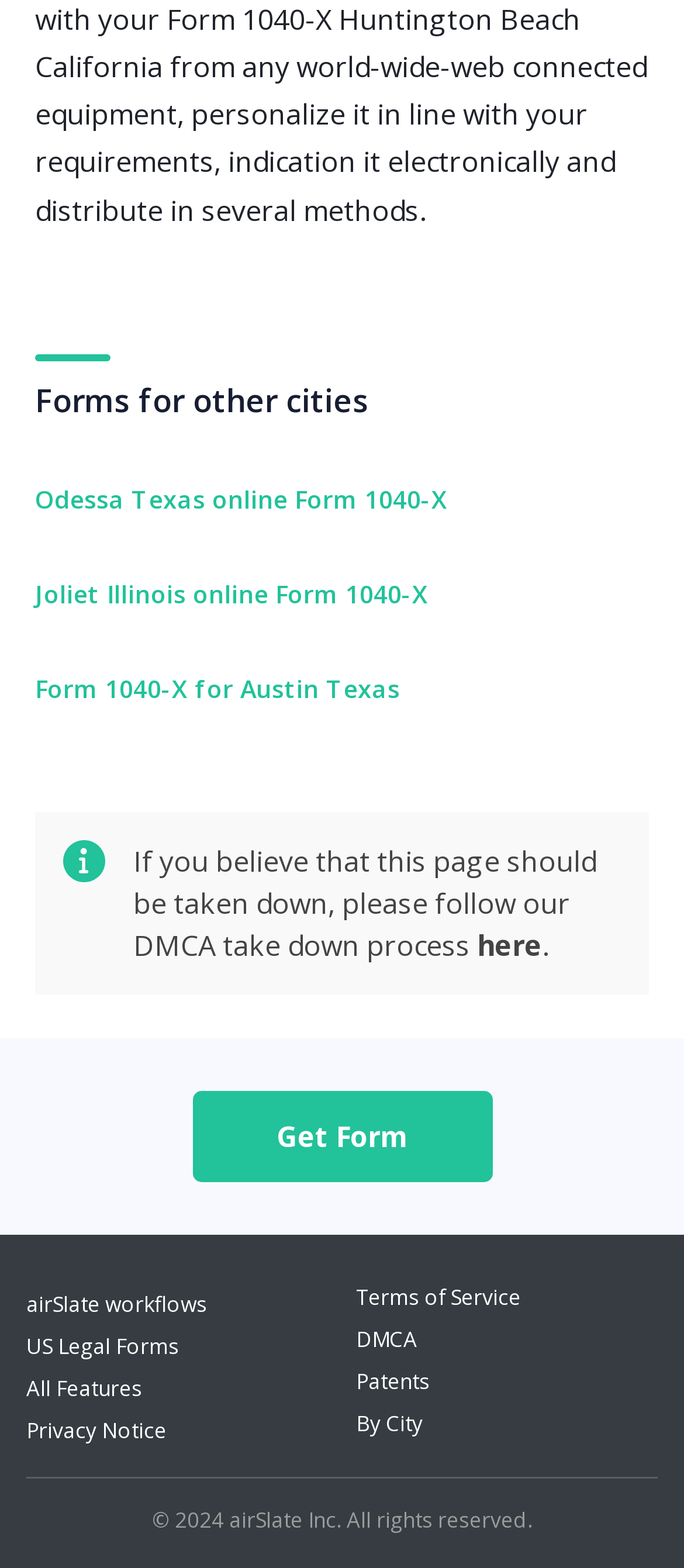Please identify the bounding box coordinates of the element that needs to be clicked to execute the following command: "Learn about DMCA take down process". Provide the bounding box using four float numbers between 0 and 1, formatted as [left, top, right, bottom].

[0.697, 0.591, 0.792, 0.615]